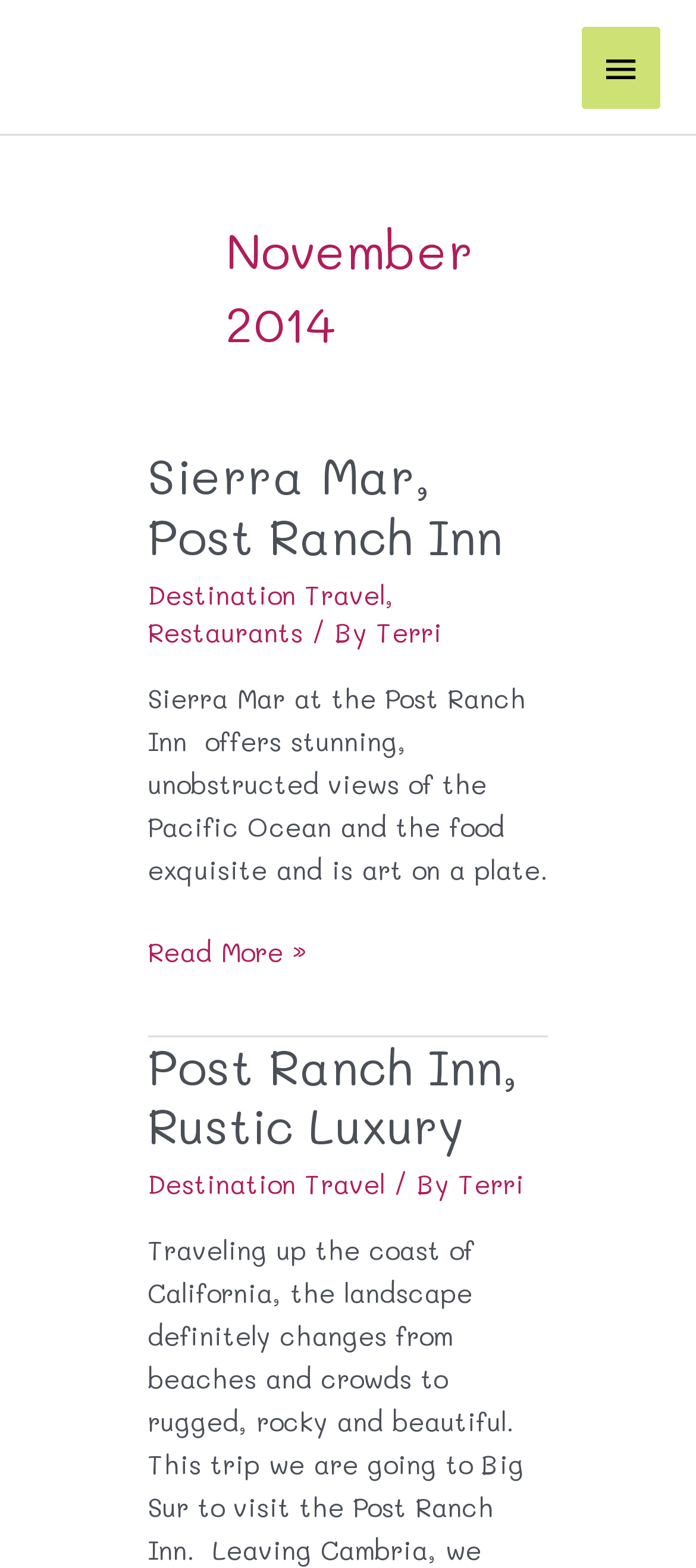Respond to the question with just a single word or phrase: 
Who is the author of the article?

Terri